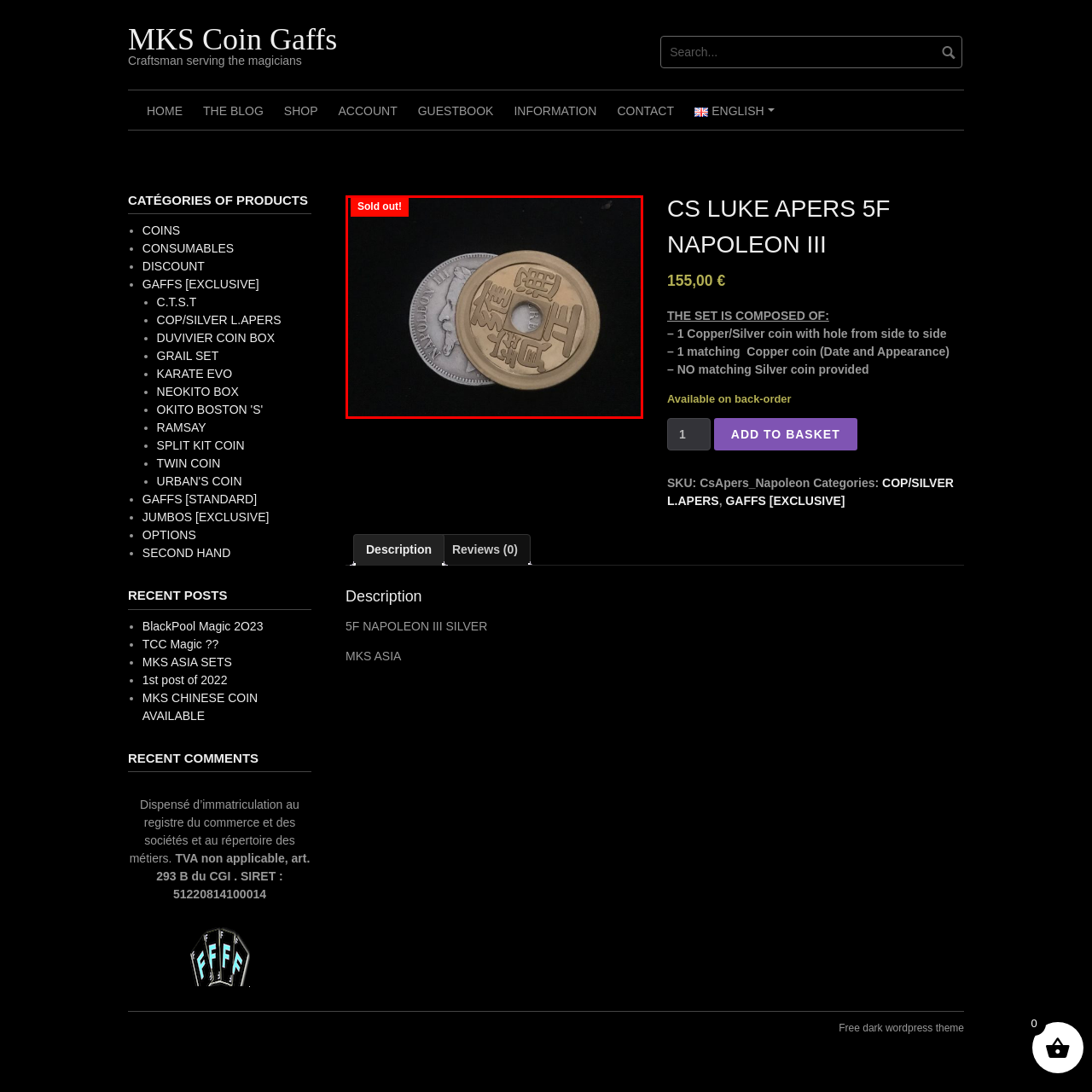Generate a detailed caption for the content inside the red bounding box.

The image features two distinct coins positioned on a dark background. On the left is a historical silver coin with the portrait of Napoleon III visible. The silver coin appears older, showcasing intricate detailing. Next to it is a larger, round copper/silver coin with a unique design, featuring a central hole and various engraved characters that suggest an Asian influence. Prominently displayed above the coins is a bold red label stating "Sold out!", indicating that this item is currently unavailable for purchase. This composition highlights the charm of collectible coins while conveying the item's current stock status.